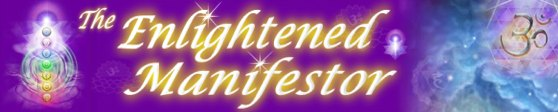Please study the image and answer the question comprehensively:
What is the theme of the image?

The caption describes the image as evoking a sense of 'spirituality and enlightenment', and mentions 'manifestation and personal growth' as themes, which suggests that the overall theme of the image is related to spirituality and personal growth.